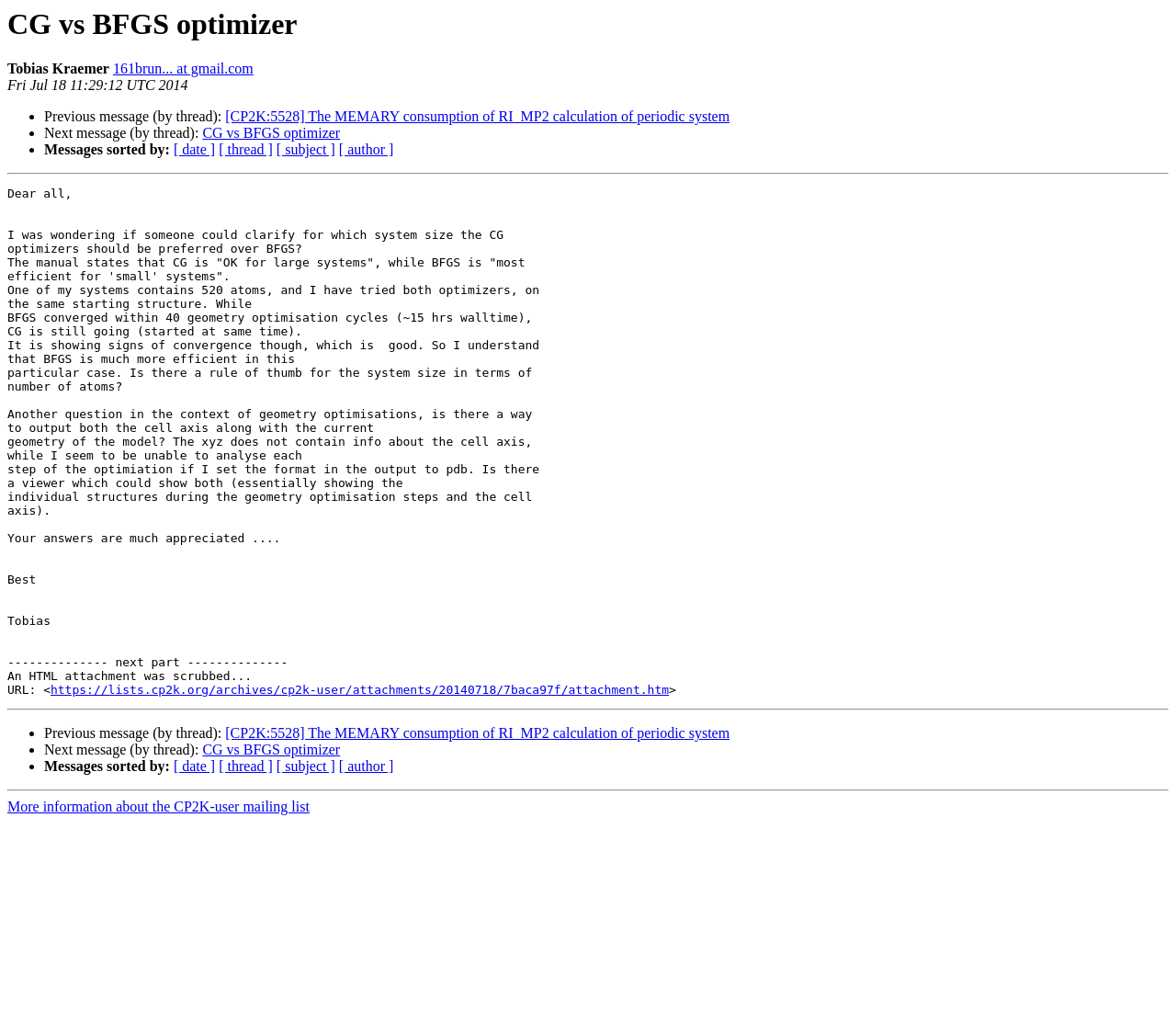Please provide a detailed answer to the question below based on the screenshot: 
How many atoms are in the system mentioned in the message?

The system mentioned in the message contains 520 atoms, which can be found in the StaticText element with the text 'One of my systems contains 520 atoms...' at the middle of the webpage.